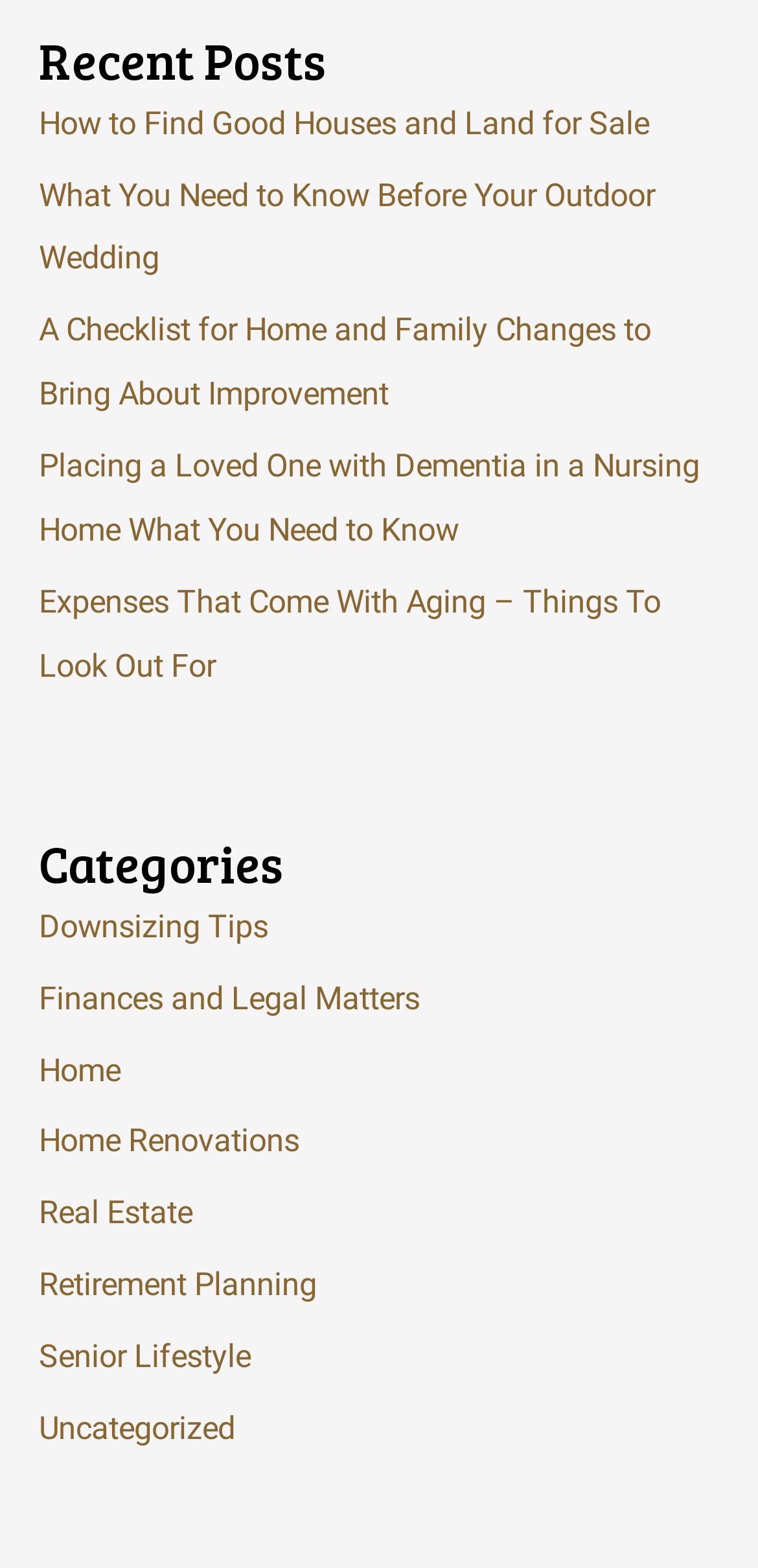Pinpoint the bounding box coordinates of the clickable area needed to execute the instruction: "explore downsizing tips". The coordinates should be specified as four float numbers between 0 and 1, i.e., [left, top, right, bottom].

[0.051, 0.579, 0.354, 0.602]